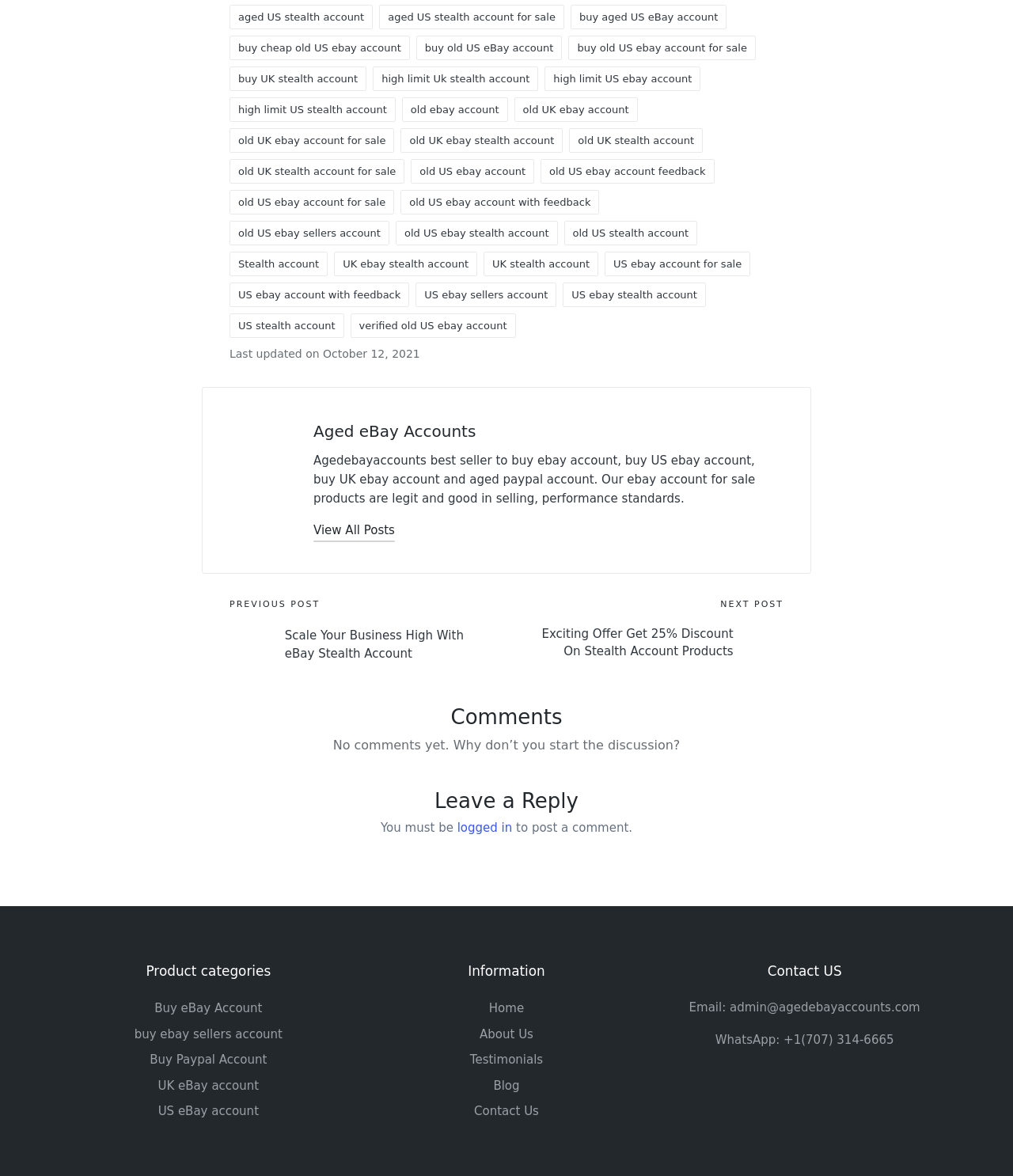Provide the bounding box coordinates of the area you need to click to execute the following instruction: "Read about the best eBay stealth account".

[0.227, 0.532, 0.5, 0.565]